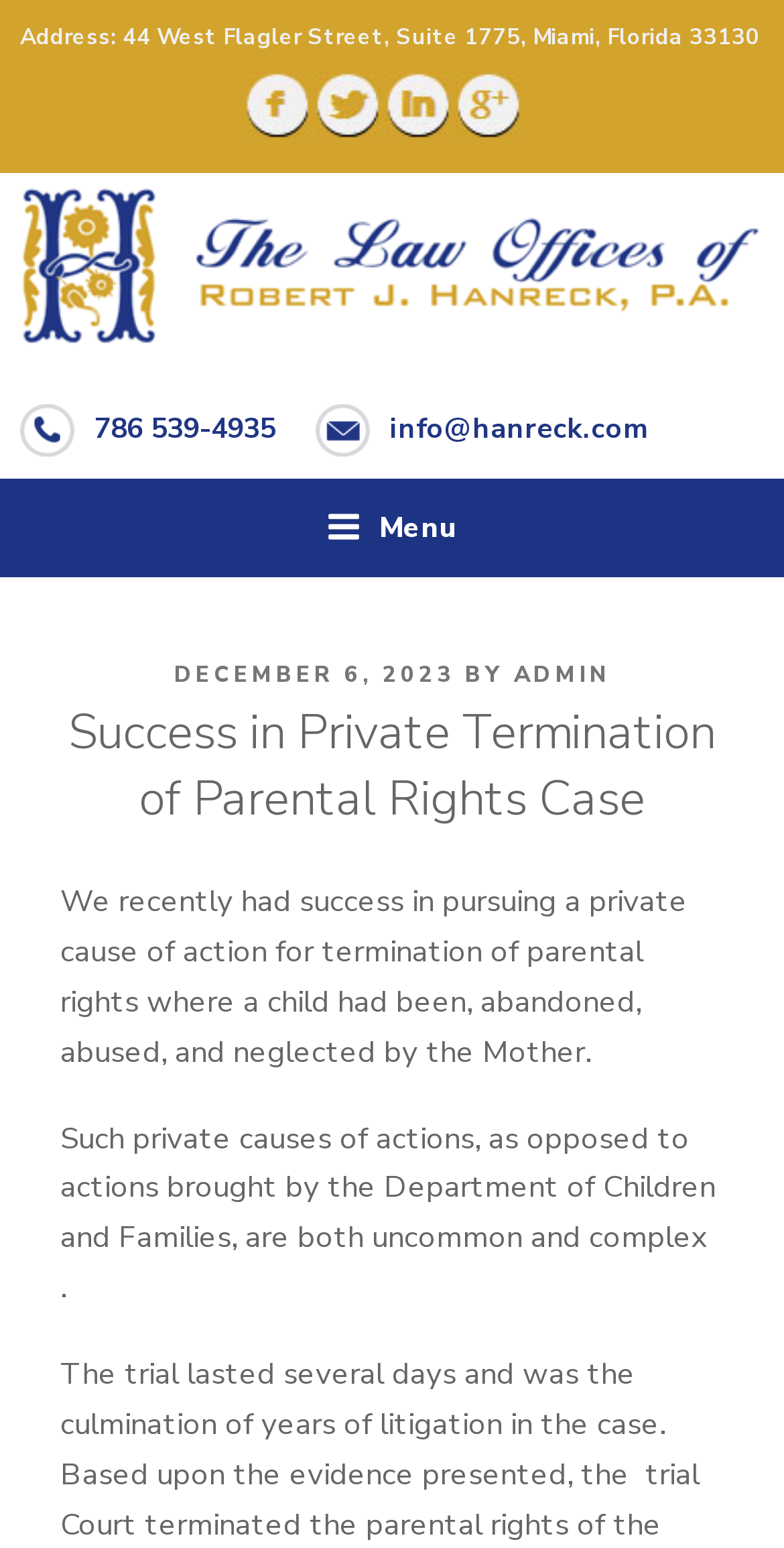Can you look at the image and give a comprehensive answer to the question:
What is the address of Robert J. Hanreck Lawyer?

I found the address by looking at the static text element at the top of the webpage, which contains the address information.